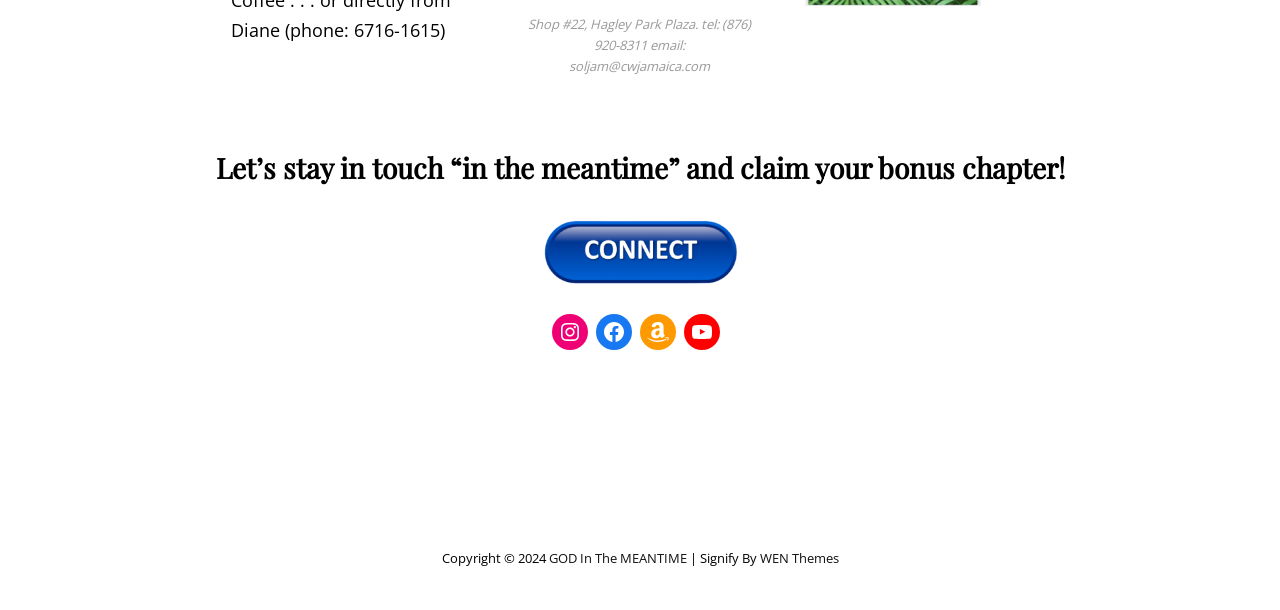What is the copyright year of the webpage?
Using the information from the image, provide a comprehensive answer to the question.

The copyright year of the webpage can be found at the bottom of the page, in the static text element that reads 'Copyright © 2024'.